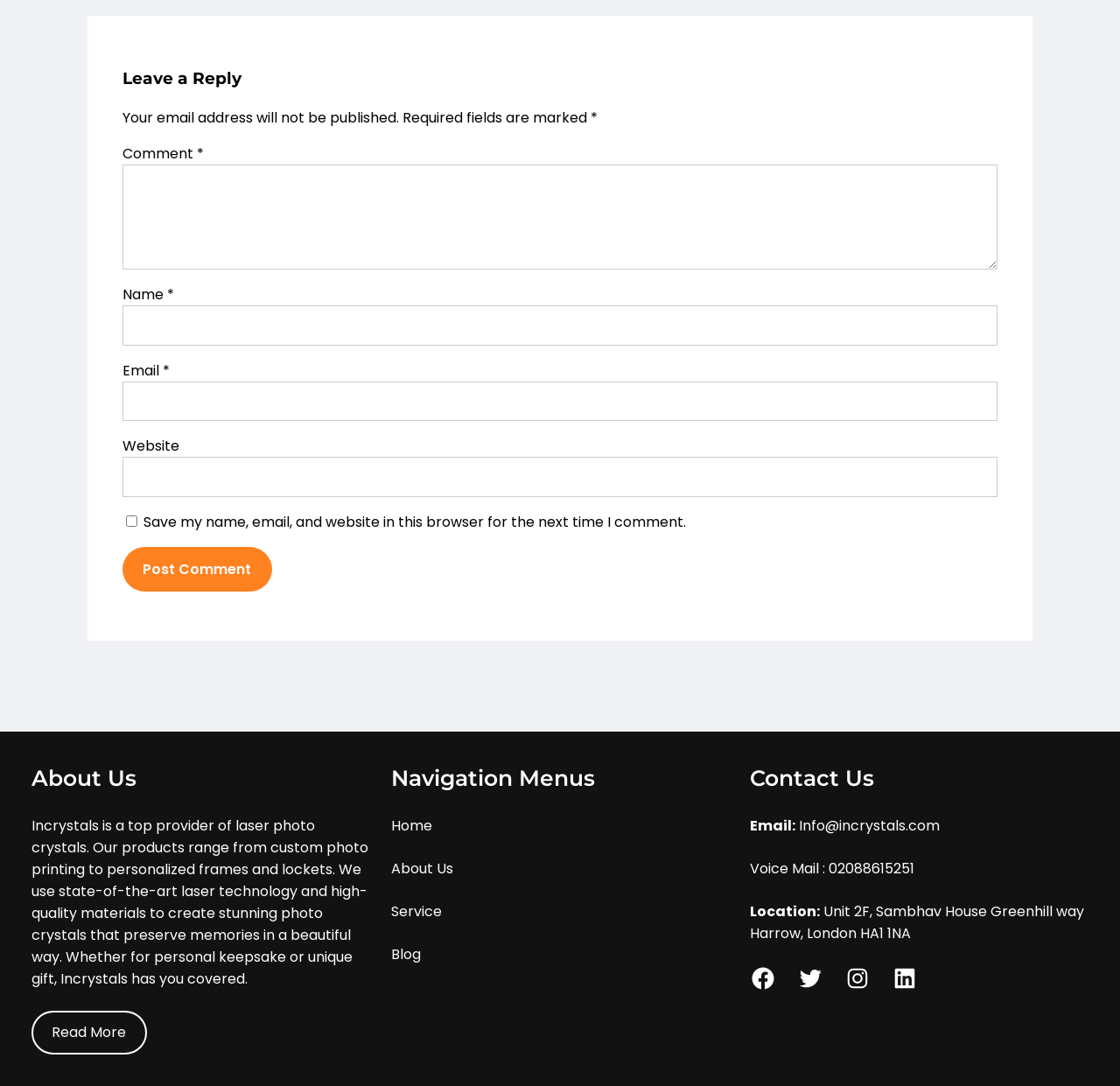Identify the bounding box coordinates for the UI element that matches this description: "Facebook".

[0.67, 0.888, 0.693, 0.913]